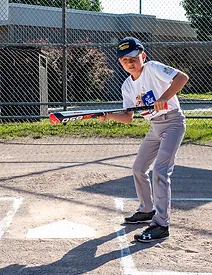Based on the visual content of the image, answer the question thoroughly: What type of fencing is in the background?

The background of the image features chain-link fencing, which marks the boundaries of the playing area and provides a clear demarcation of the baseball diamond.